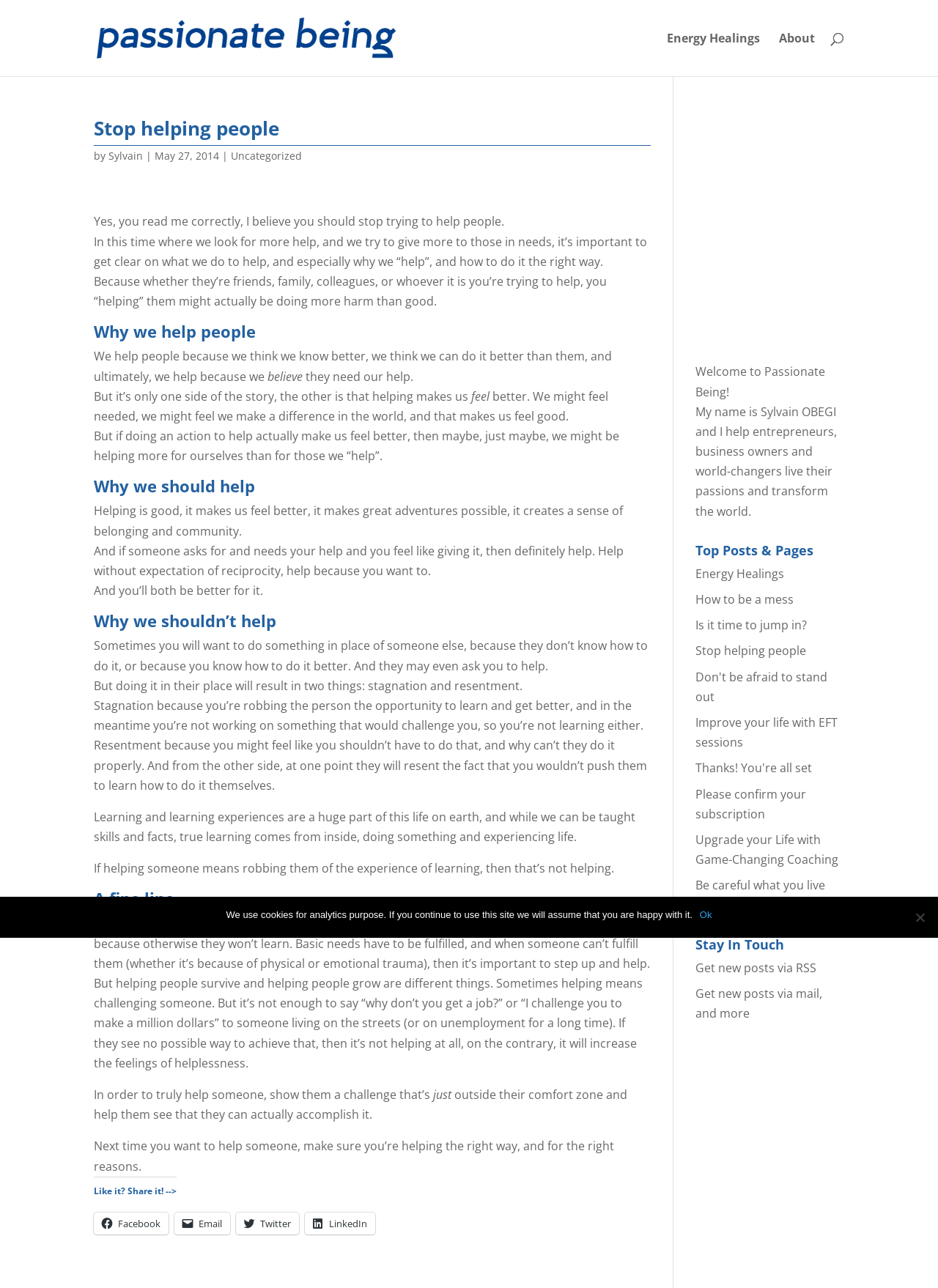Answer the question below using just one word or a short phrase: 
What is the name of the website?

Passionate Being